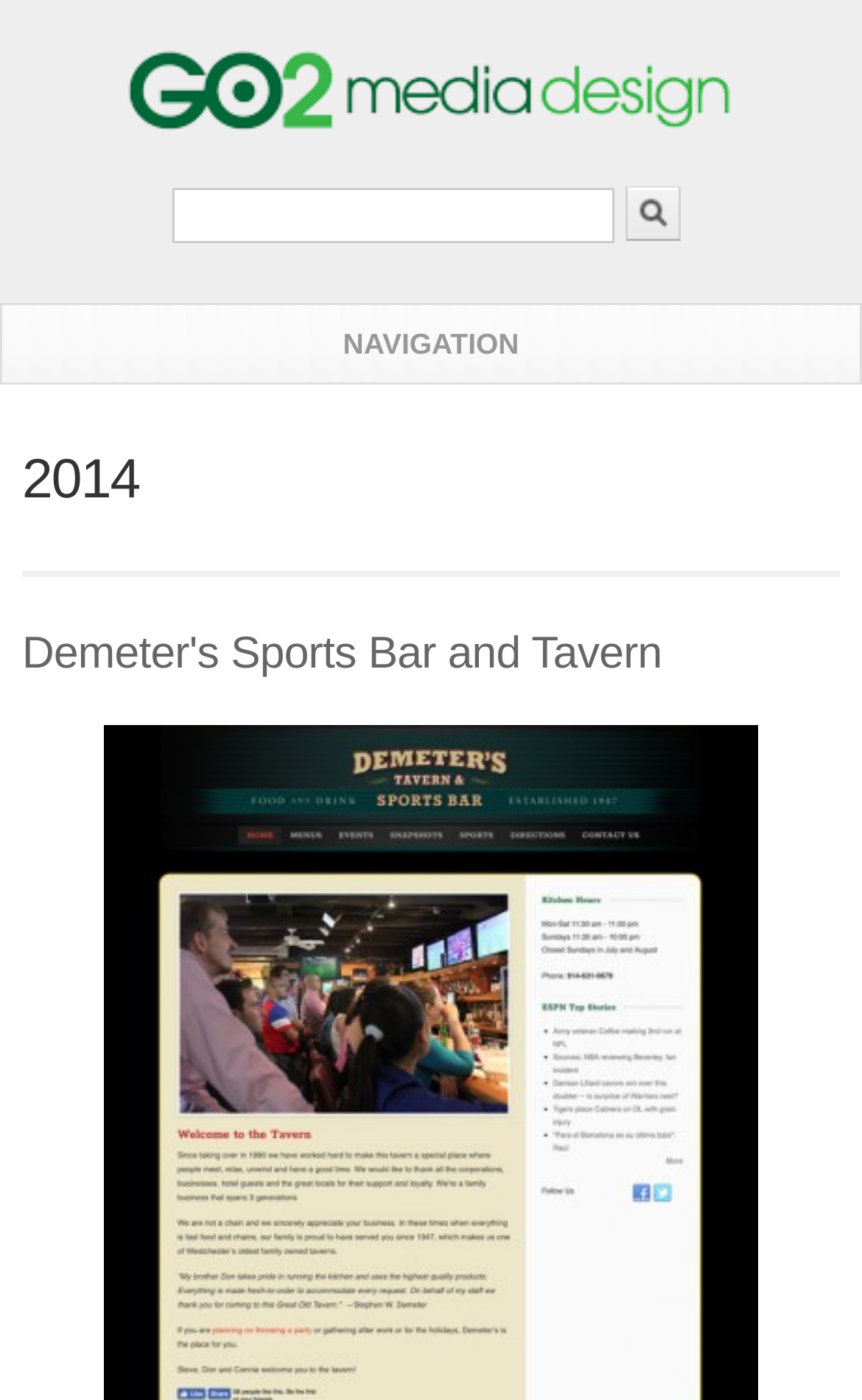What is the purpose of the textbox?
Ensure your answer is thorough and detailed.

I found a textbox with a label 'Search' and a button next to it with the same label. This suggests that the purpose of the textbox is to input search queries.